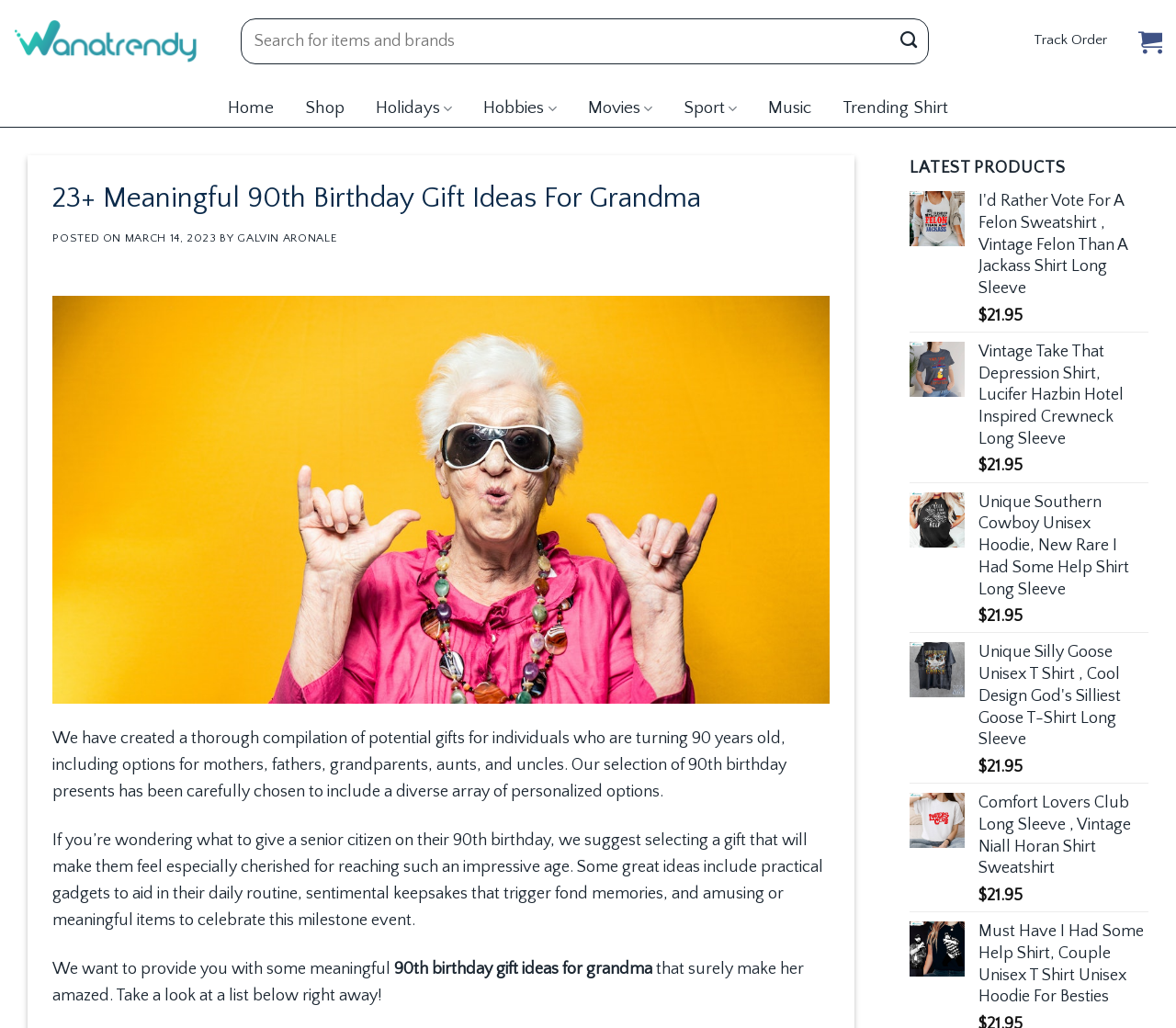Kindly determine the bounding box coordinates of the area that needs to be clicked to fulfill this instruction: "View the '90th birthday gift ideas for grandma'".

[0.335, 0.934, 0.555, 0.952]